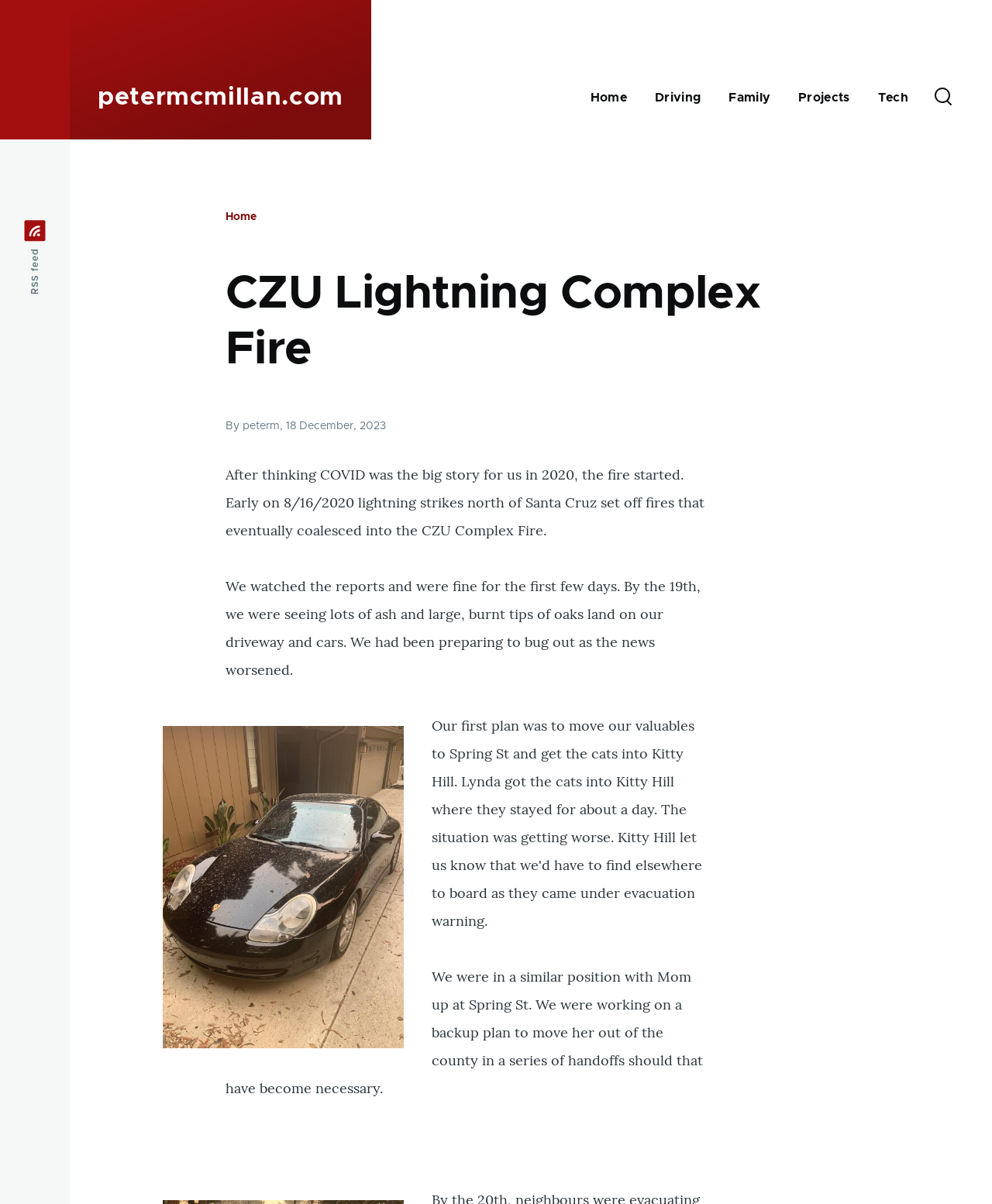Determine the bounding box coordinates of the clickable region to follow the instruction: "Toggle sticky header".

[0.0, 0.046, 0.07, 0.116]